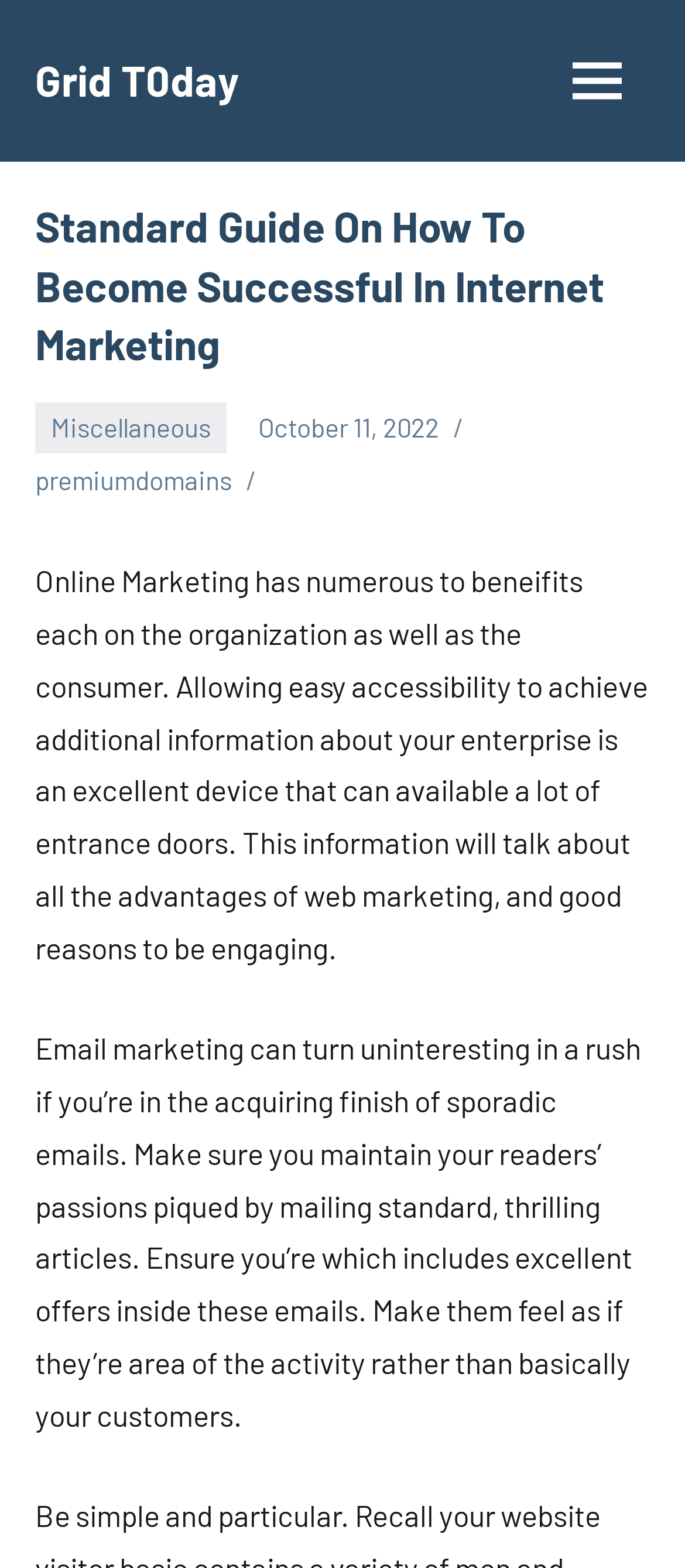Please find the bounding box for the UI component described as follows: "Menu".

[0.795, 0.018, 0.949, 0.085]